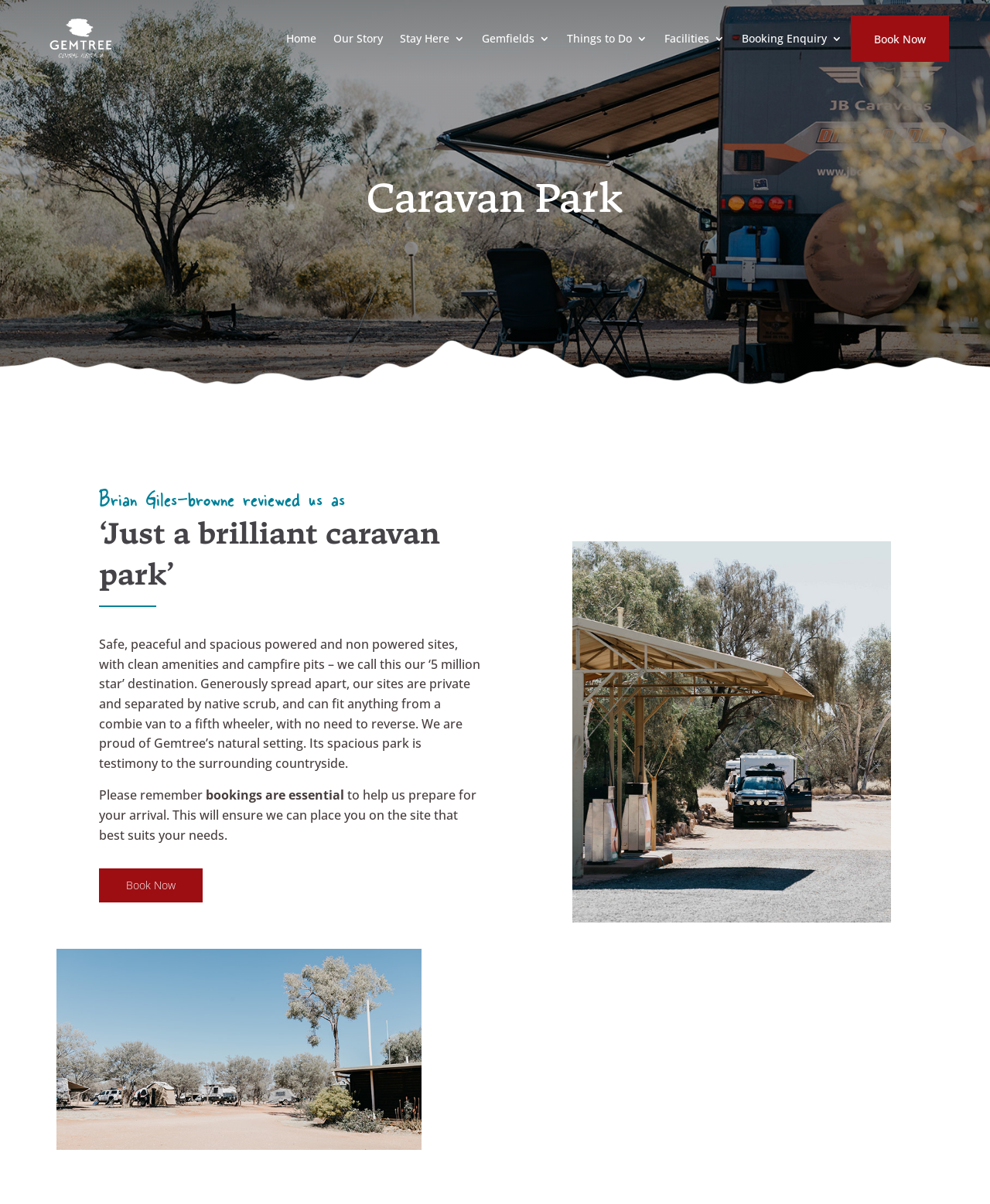Create an in-depth description of the webpage, covering main sections.

The webpage is about Gemtree Caravan Park, a peaceful and spacious camping site. At the top, there are several links to different sections of the website, including "Home", "Our Story", "Stay Here", "Gemfields", "Things to Do", "Facilities", "Booking Enquiry", and "Book Now". 

Below the links, there is a large image that spans the entire width of the page. 

Underneath the image, there is a heading that reads "Caravan Park". 

To the right of the heading, there is a review quote from Brian Giles-browne, followed by a heading that says "‘Just a brilliant caravan park’". 

Below the review, there is a paragraph of text that describes the caravan park's features, including powered and non-powered sites, clean amenities, and campfire pits. The text also highlights the park's natural setting and spacious sites.

Following the paragraph, there are three lines of text that remind visitors to book in advance to ensure they can be placed on a suitable site.

To the right of the reminder text, there is a "Book Now" link. 

At the bottom of the page, there are two images, one on the left and one on the right. The left image is smaller and appears to be a button or a logo, while the right image is larger and takes up about half of the page's width.